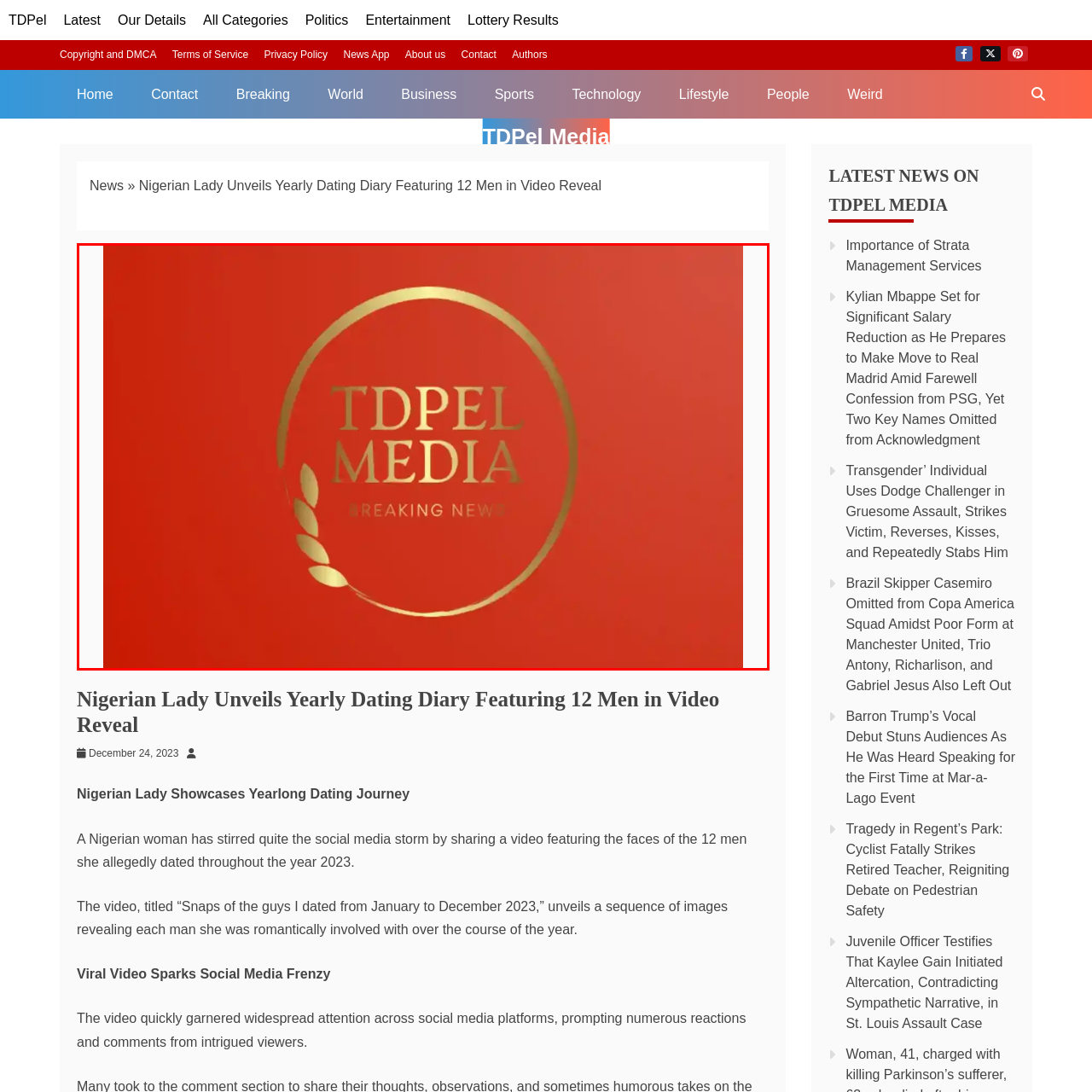Please scrutinize the image marked by the red boundary and answer the question that follows with a detailed explanation, using the image as evidence: 
What surrounds the text in the logo?

A delicate graphic of laurel leaves encircles the text, symbolizing achievement and recognition, which reflects the brand's commitment to presenting noteworthy news and engaging content.